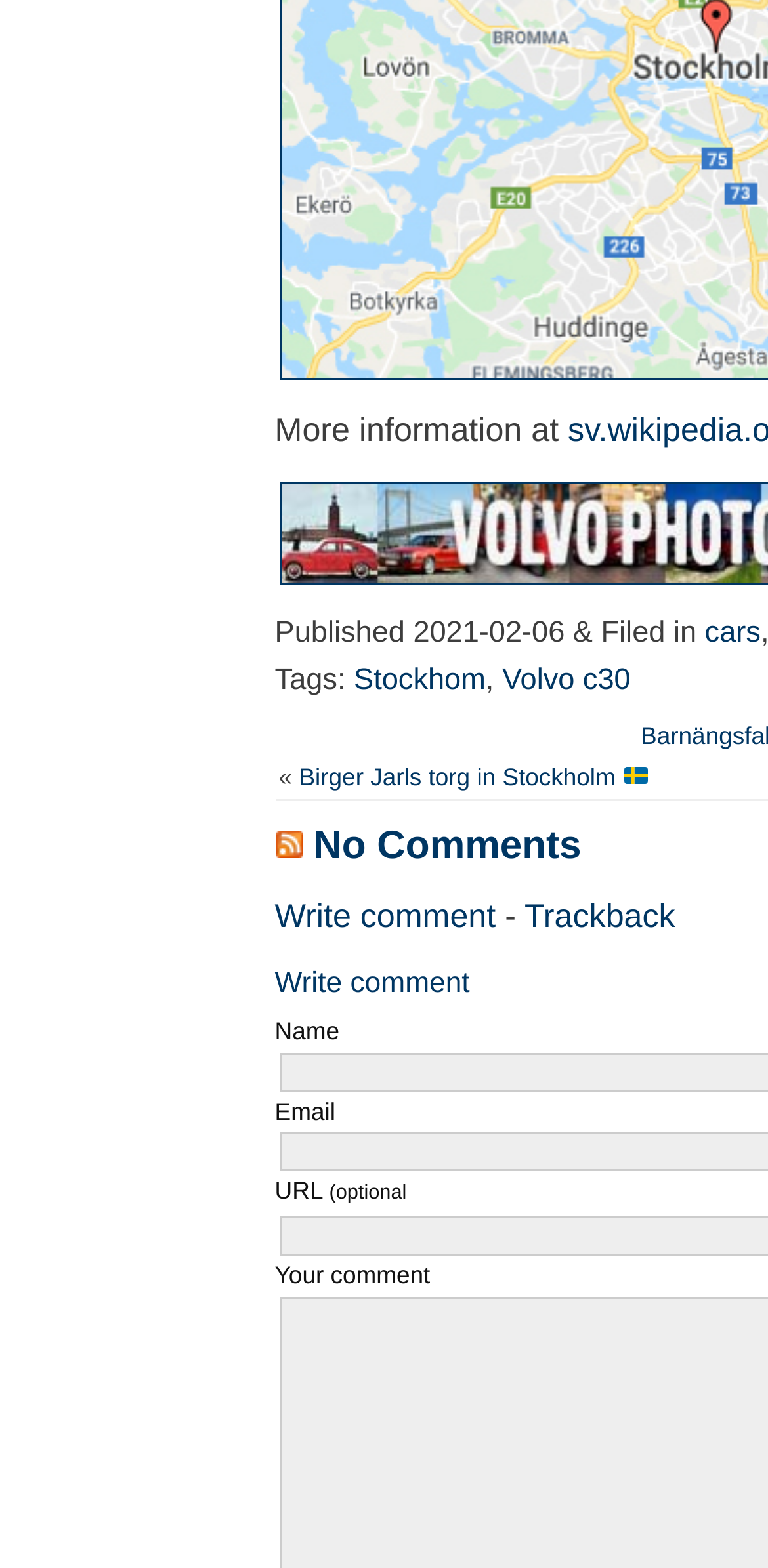What is the category of the article?
We need a detailed and meticulous answer to the question.

I determined the category of the article by looking at the link 'cars' which is located next to the text 'Published 2021-02-06 & Filed in'.